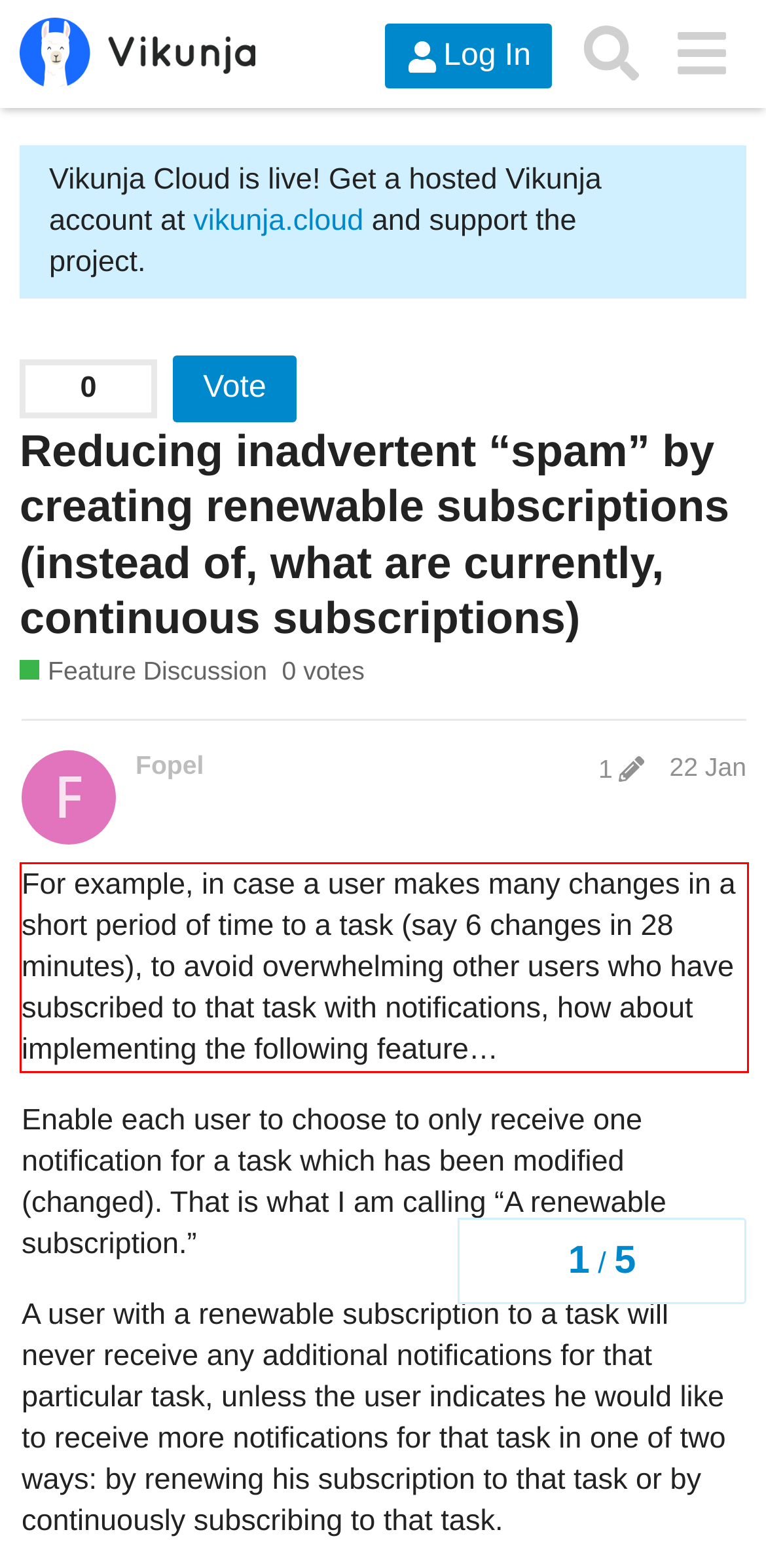You are looking at a screenshot of a webpage with a red rectangle bounding box. Use OCR to identify and extract the text content found inside this red bounding box.

For example, in case a user makes many changes in a short period of time to a task (say 6 changes in 28 minutes), to avoid overwhelming other users who have subscribed to that task with notifications, how about implementing the following feature…